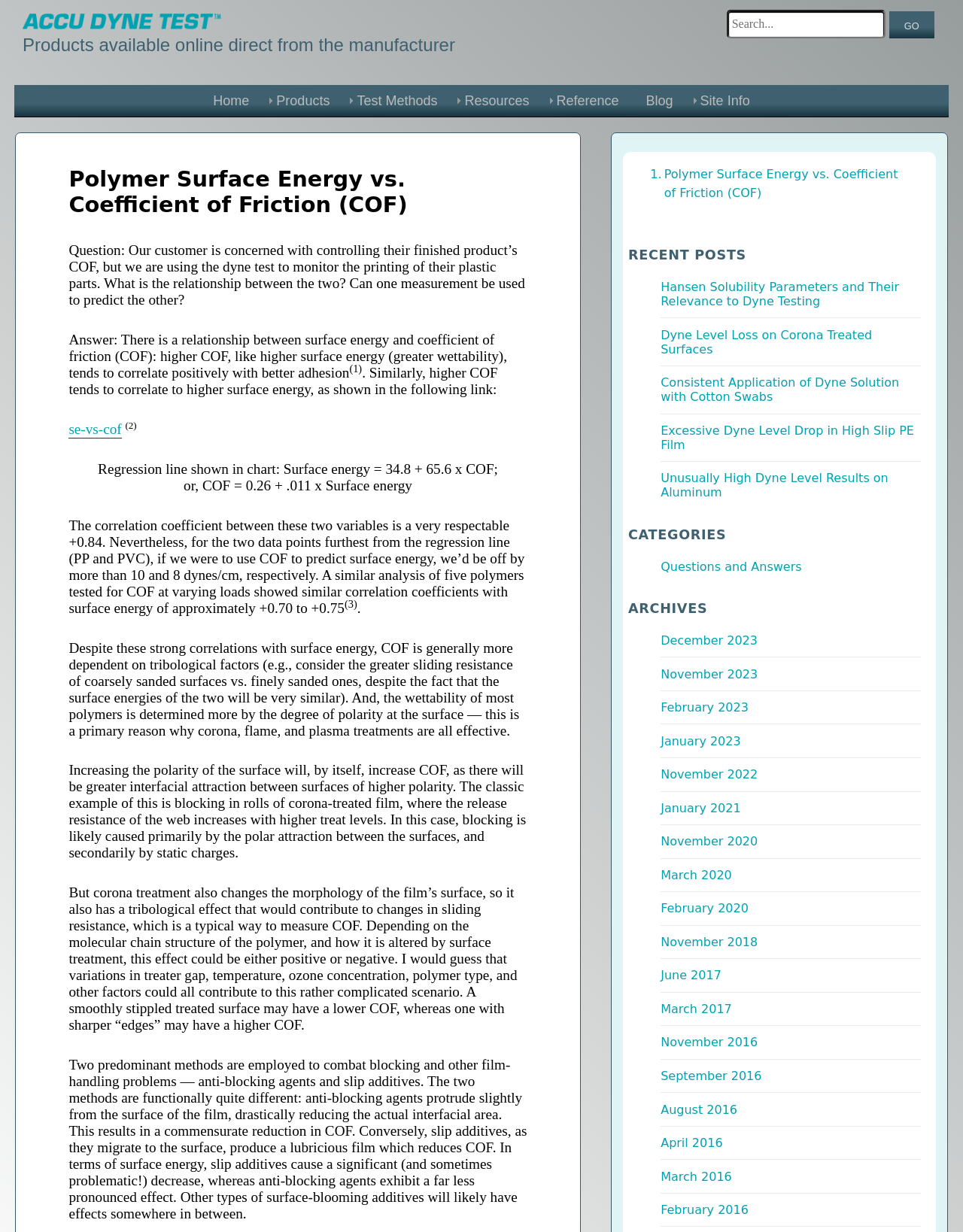Based on what you see in the screenshot, provide a thorough answer to this question: What is the purpose of the dyne test in monitoring the printing of plastic parts?

The dyne test is used to monitor the surface energy of plastic parts during printing, which is related to the coefficient of friction, and is important for controlling the finished product's COF.